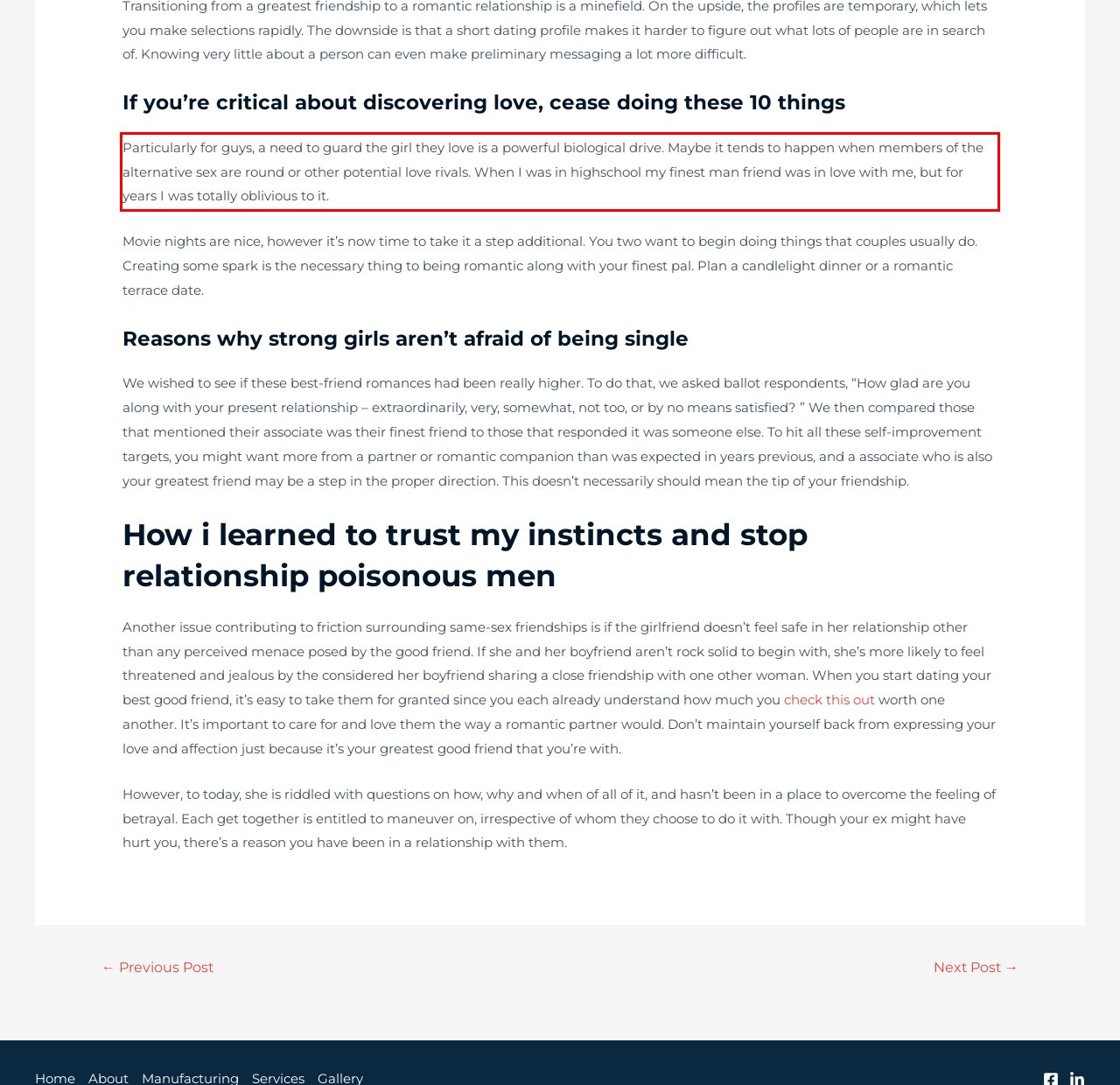You are given a screenshot with a red rectangle. Identify and extract the text within this red bounding box using OCR.

Particularly for guys, a need to guard the girl they love is a powerful biological drive. Maybe it tends to happen when members of the alternative sex are round or other potential love rivals. When I was in highschool my finest man friend was in love with me, but for years I was totally oblivious to it.